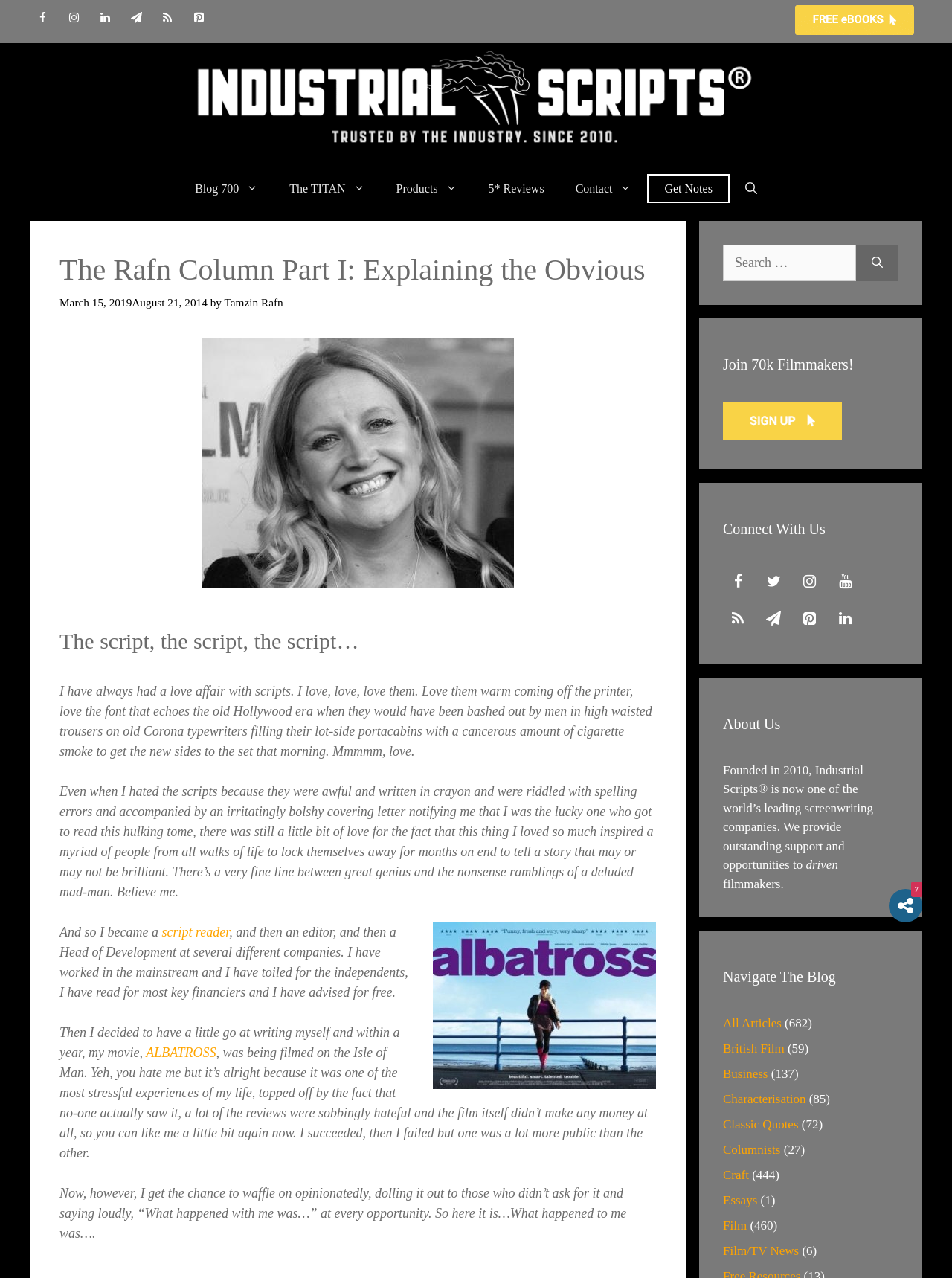Please identify the bounding box coordinates of the element that needs to be clicked to execute the following command: "Follow Industrial Scripts on Facebook". Provide the bounding box using four float numbers between 0 and 1, formatted as [left, top, right, bottom].

[0.031, 0.004, 0.058, 0.025]